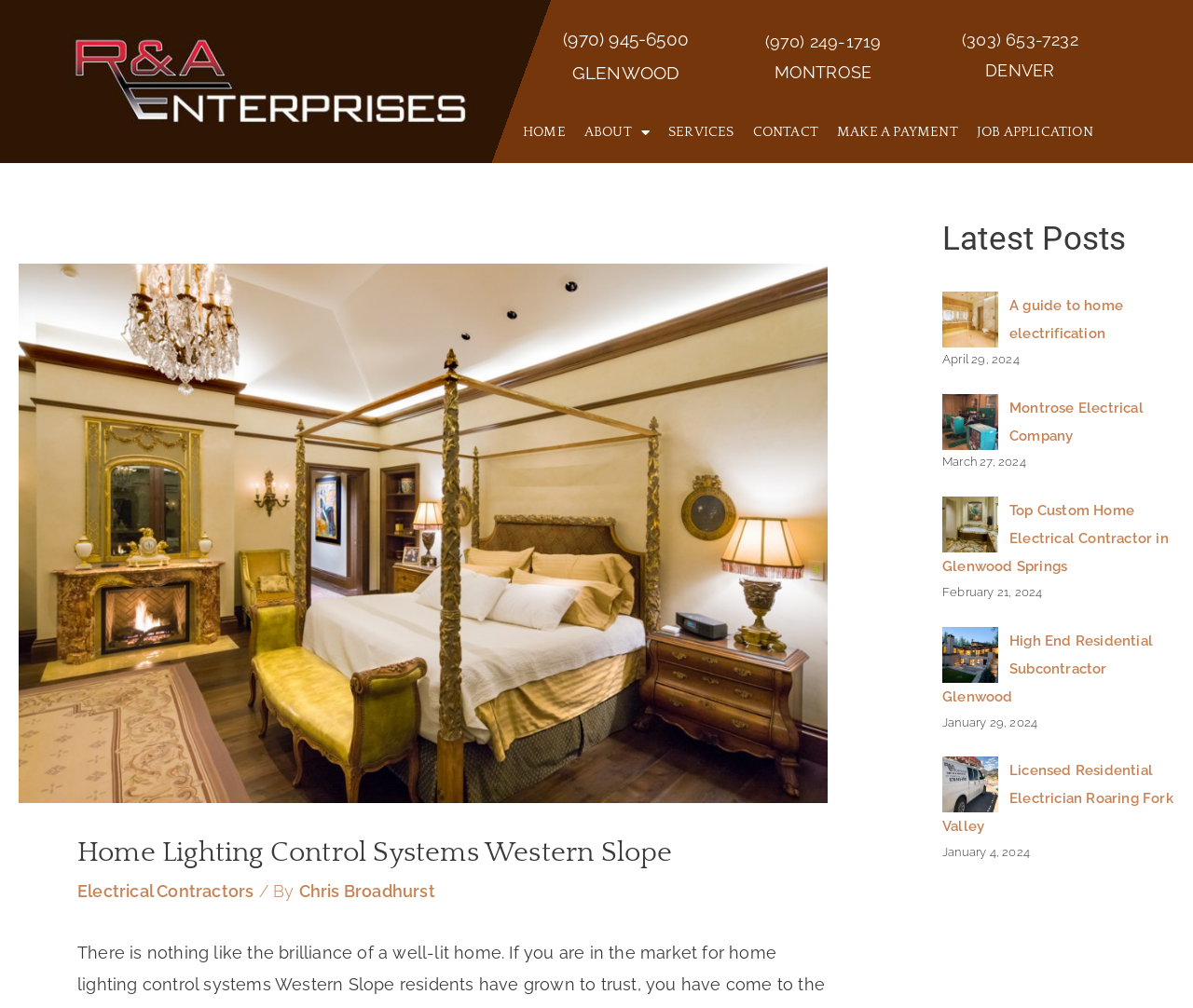What is the phone number for Montrose?
Please give a detailed and elaborate explanation in response to the question.

I found the phone number for Montrose by looking at the top section of the webpage, where the contact information is listed. The phone number is displayed next to the text 'MONTROSE'.